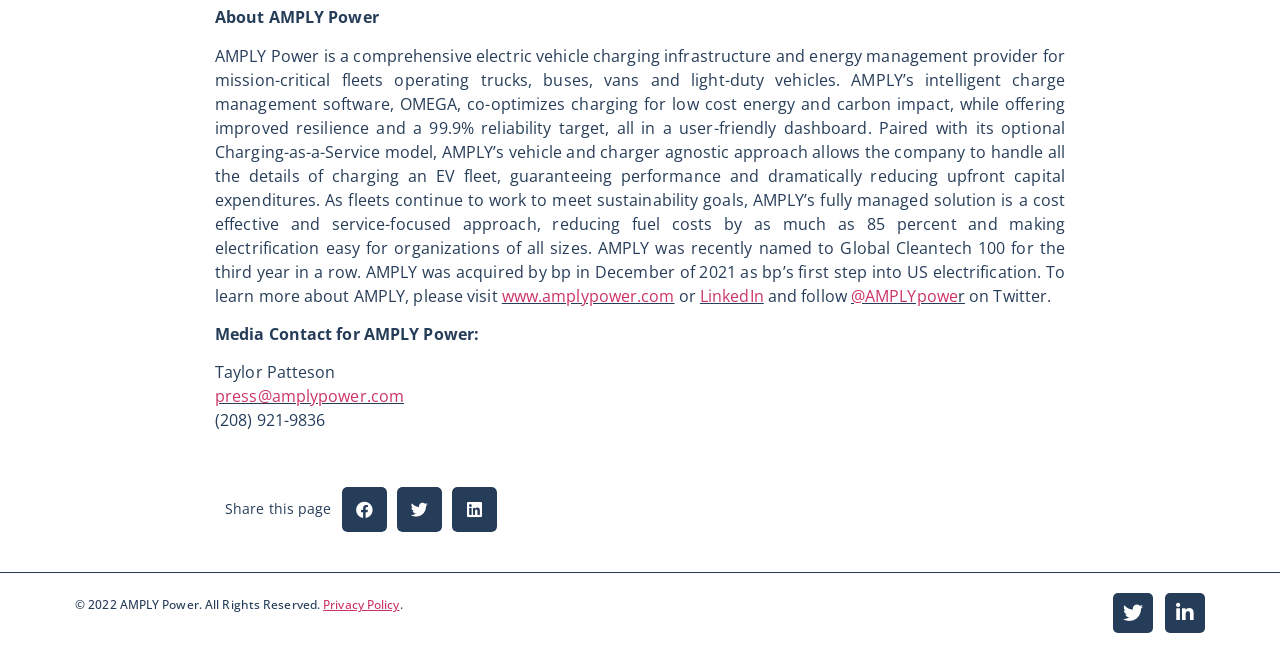Please answer the following question using a single word or phrase: Who acquired AMPLY in December 2021?

bp